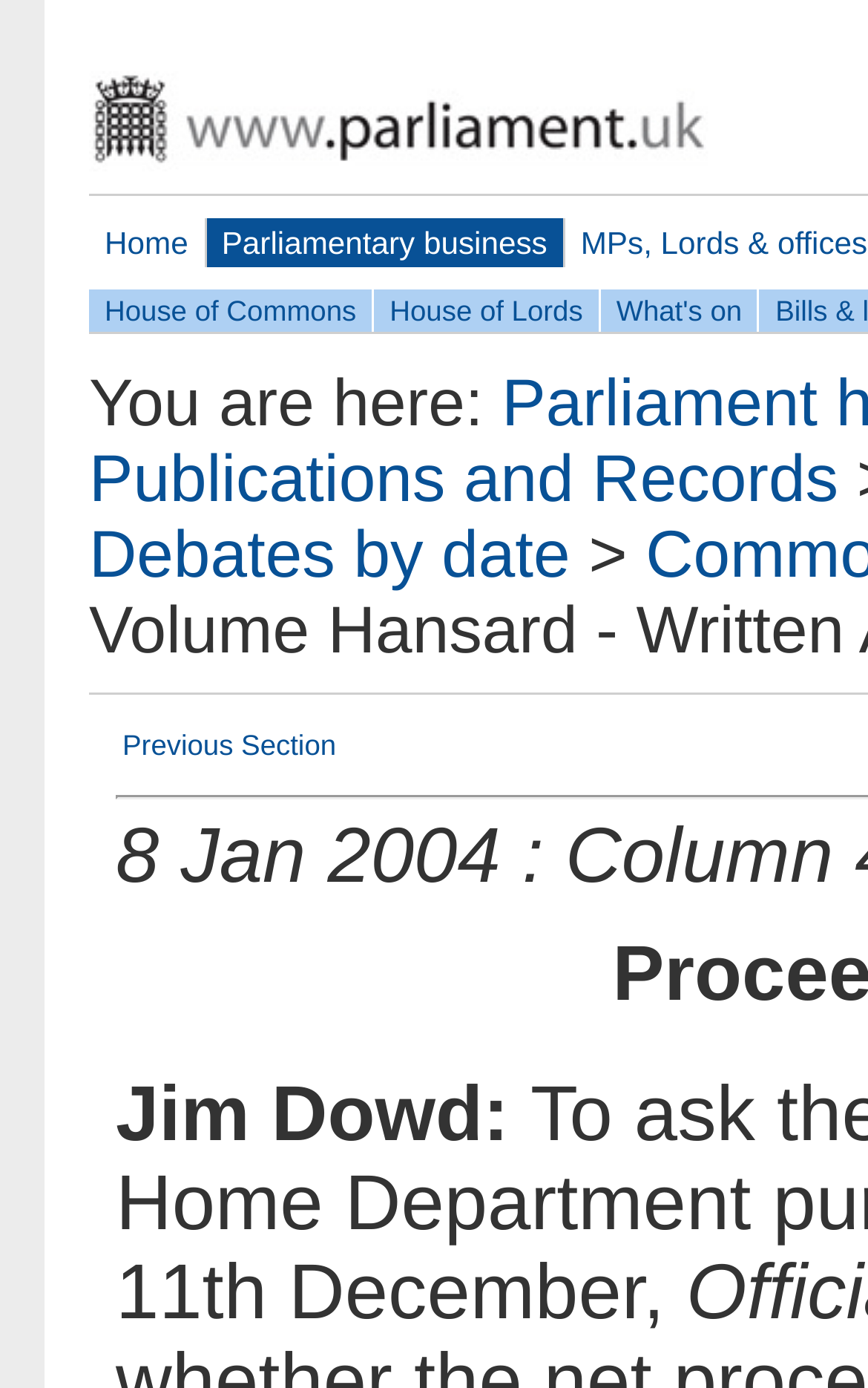Provide a brief response to the question below using a single word or phrase: 
What is the name of the person mentioned in the webpage?

Jim Dowd